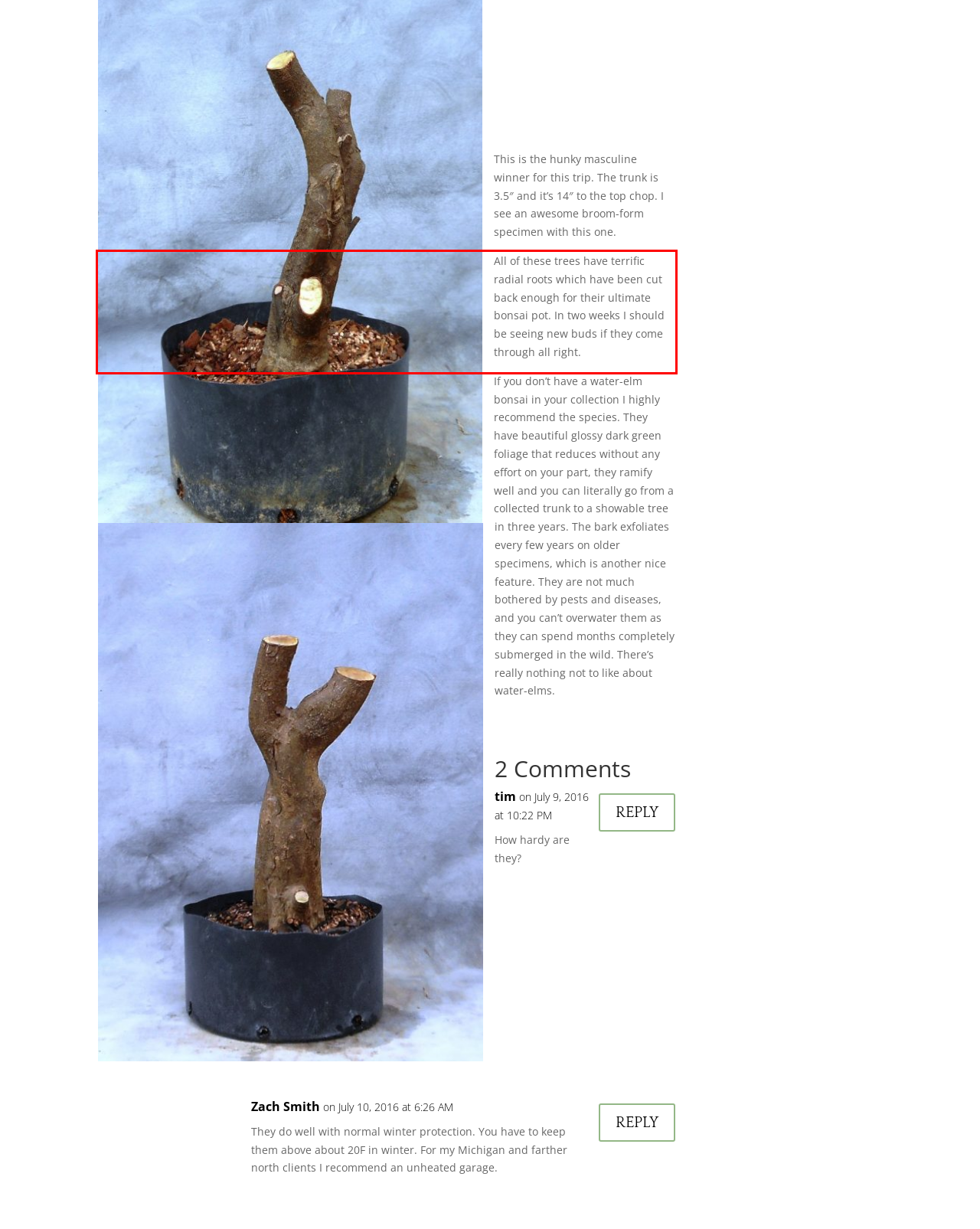Identify the text within the red bounding box on the webpage screenshot and generate the extracted text content.

All of these trees have terrific radial roots which have been cut back enough for their ultimate bonsai pot. In two weeks I should be seeing new buds if they come through all right.